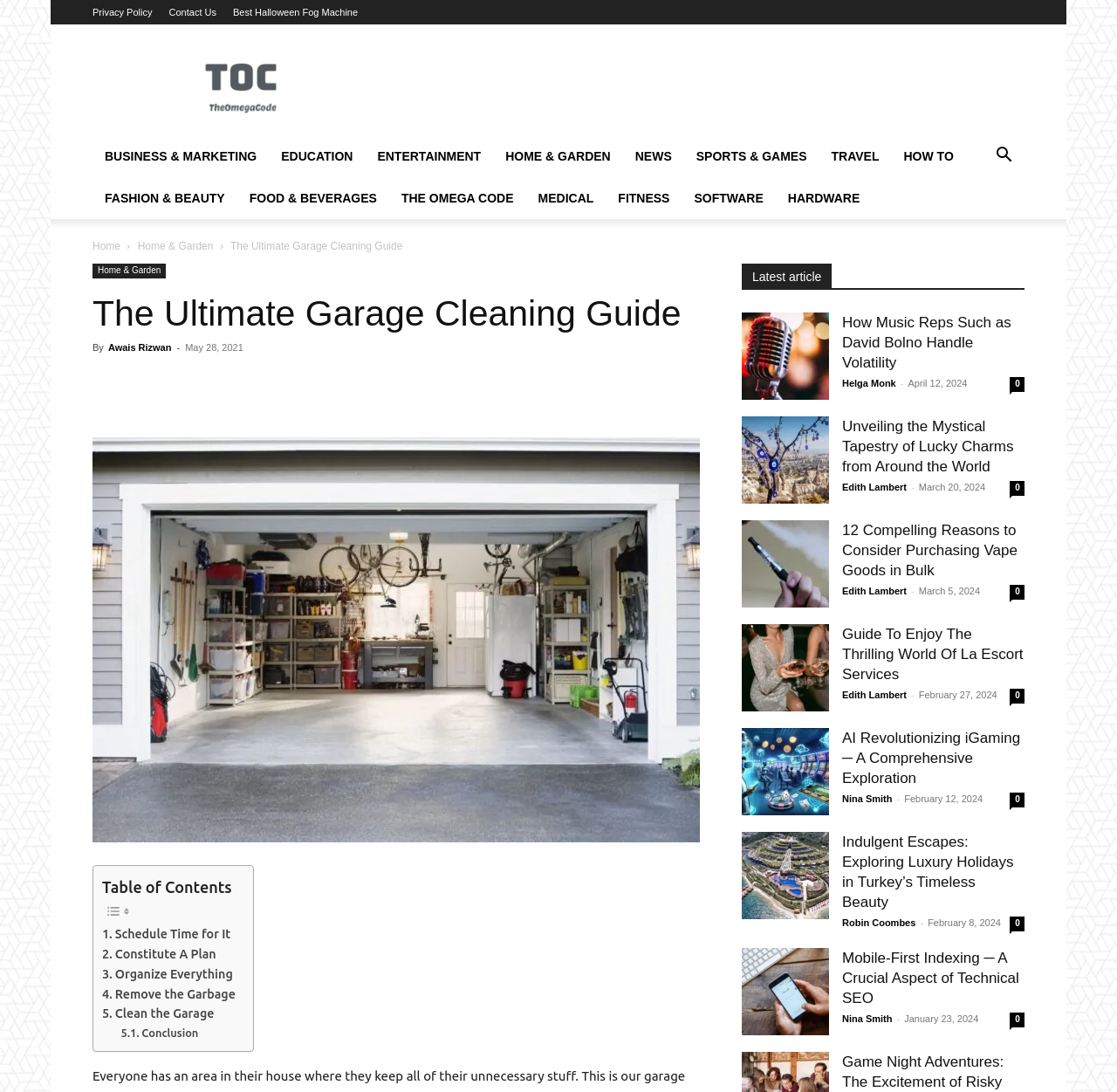Using floating point numbers between 0 and 1, provide the bounding box coordinates in the format (top-left x, top-left y, bottom-right x, bottom-right y). Locate the UI element described here: Education

[0.241, 0.124, 0.327, 0.162]